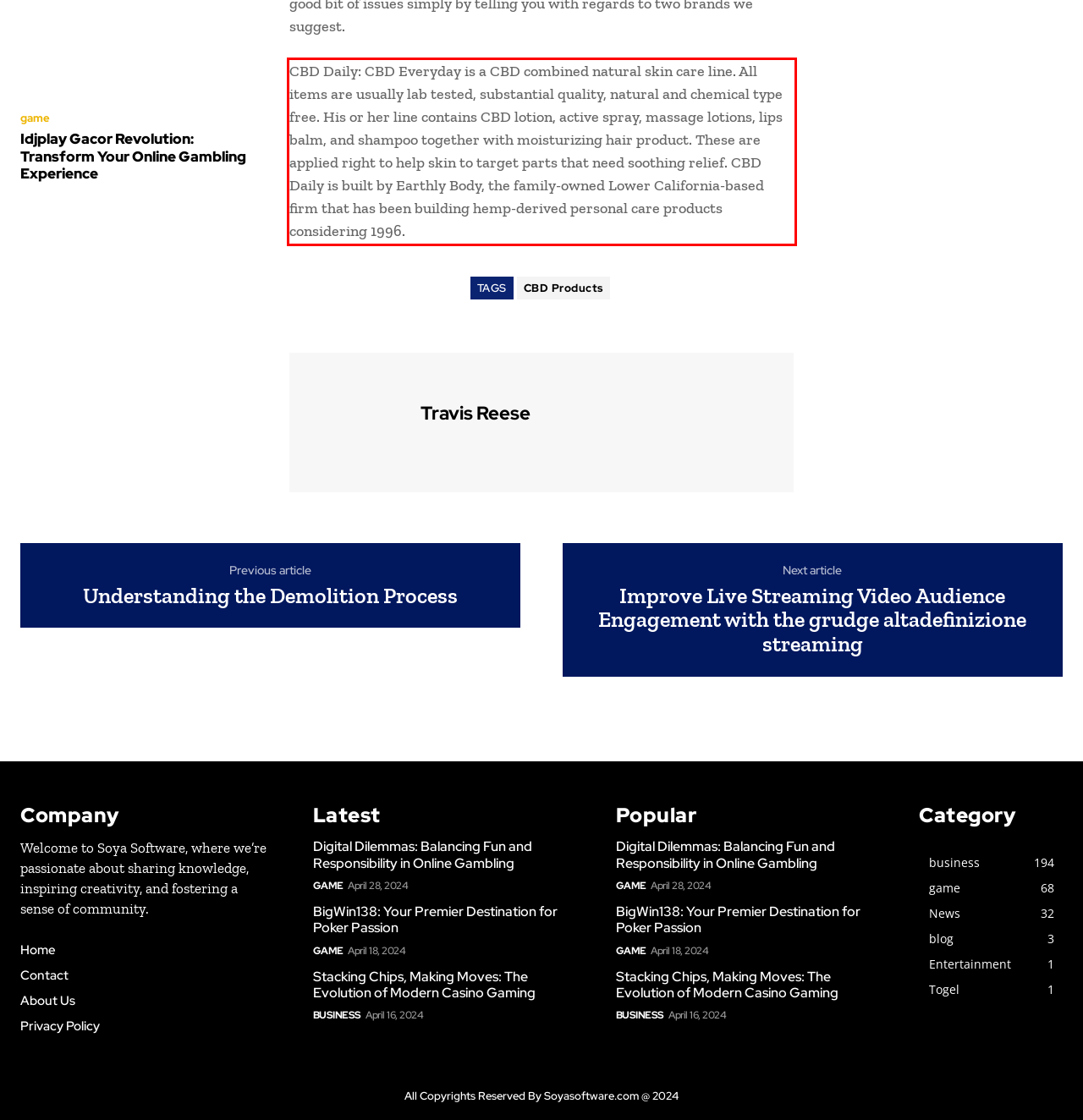Identify and extract the text within the red rectangle in the screenshot of the webpage.

CBD Daily: CBD Everyday is a CBD combined natural skin care line. All items are usually lab tested, substantial quality, natural and chemical type free. His or her line contains CBD lotion, active spray, massage lotions, lips balm, and shampoo together with moisturizing hair product. These are applied right to help skin to target parts that need soothing relief. CBD Daily is built by Earthly Body, the family-owned Lower California-based firm that has been building hemp-derived personal care products considering 1996.